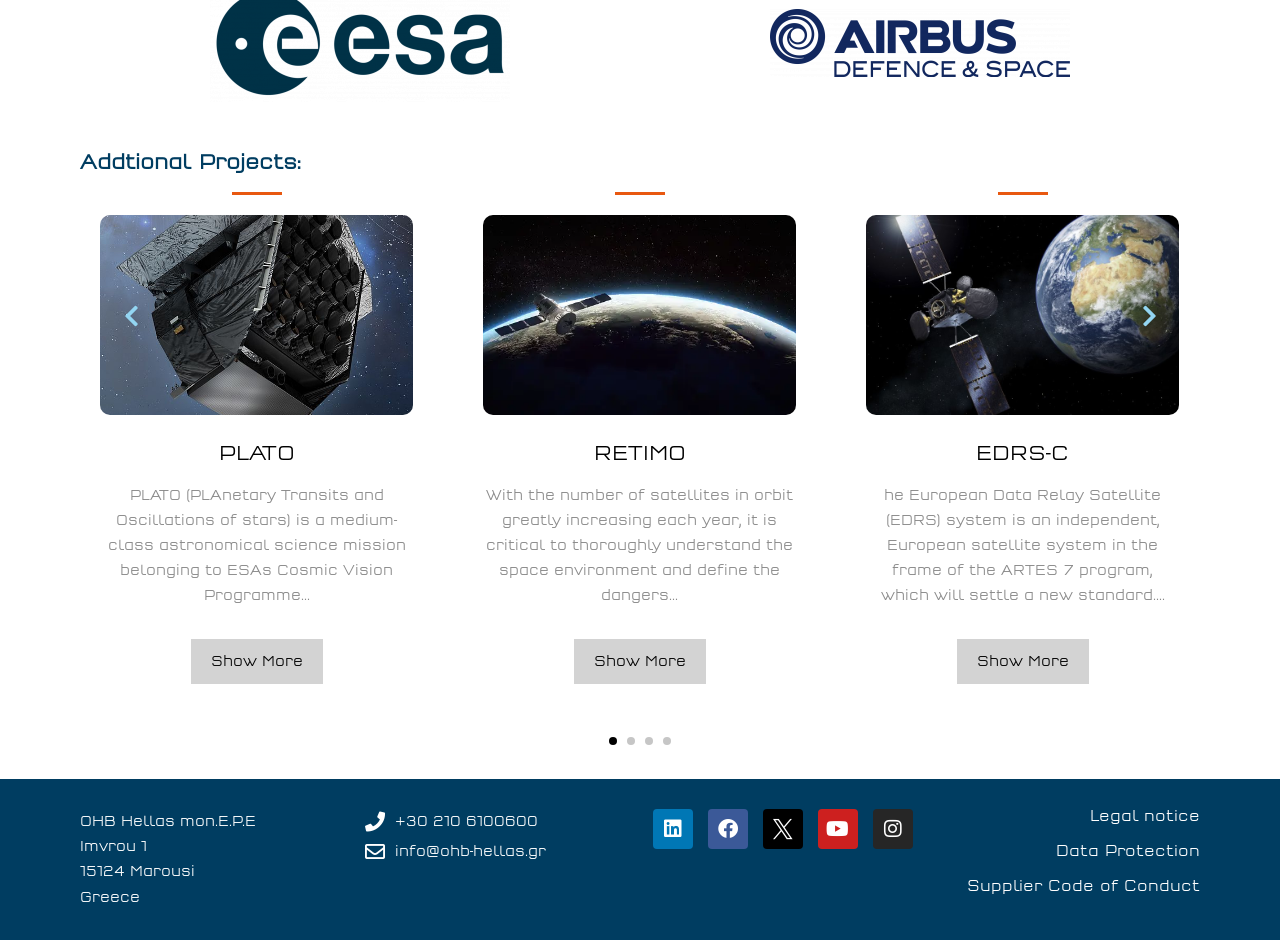Highlight the bounding box coordinates of the element you need to click to perform the following instruction: "Click the 'retimo' link."

[0.377, 0.325, 0.622, 0.343]